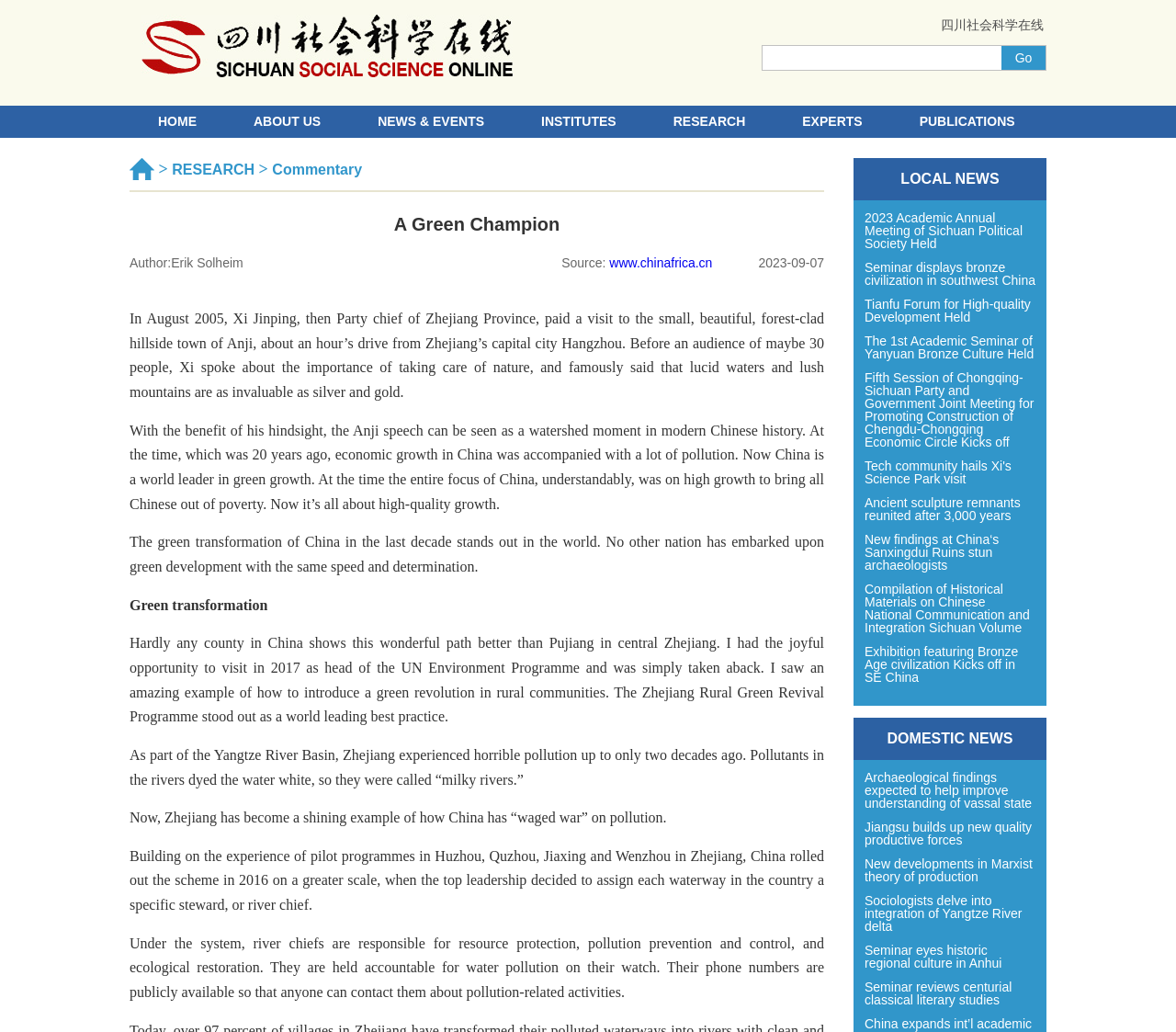Generate a comprehensive description of the webpage content.

This webpage is about a research commentary on environmental issues in China, specifically the green transformation of the country. At the top, there is a logo with a link and an image. Below the logo, there is a search bar with a text box and a "Go" button. 

To the left of the search bar, there are several links to different sections of the website, including "HOME", "ABOUT US", "NEWS & EVENTS", "INSTITUTES", "RESEARCH", "EXPERTS", and "PUBLICATIONS". 

Below the search bar, there is a heading that reads "RESEARCH > Commentary", followed by a link to "RESEARCH" and a link to "Commentary". 

The main content of the webpage is an article titled "A Green Champion" by Erik Solheim, dated September 7, 2023. The article discusses the importance of environmental protection in China, citing Xi Jinping's 2005 speech in Anji, Zhejiang Province, as a turning point in the country's green development. The article highlights the progress China has made in reducing pollution and promoting green growth, particularly in Zhejiang Province.

To the right of the article, there are two sections: "LOCAL NEWS" and "DOMESTIC NEWS". Each section contains several links to news articles related to local and domestic news in China, respectively.